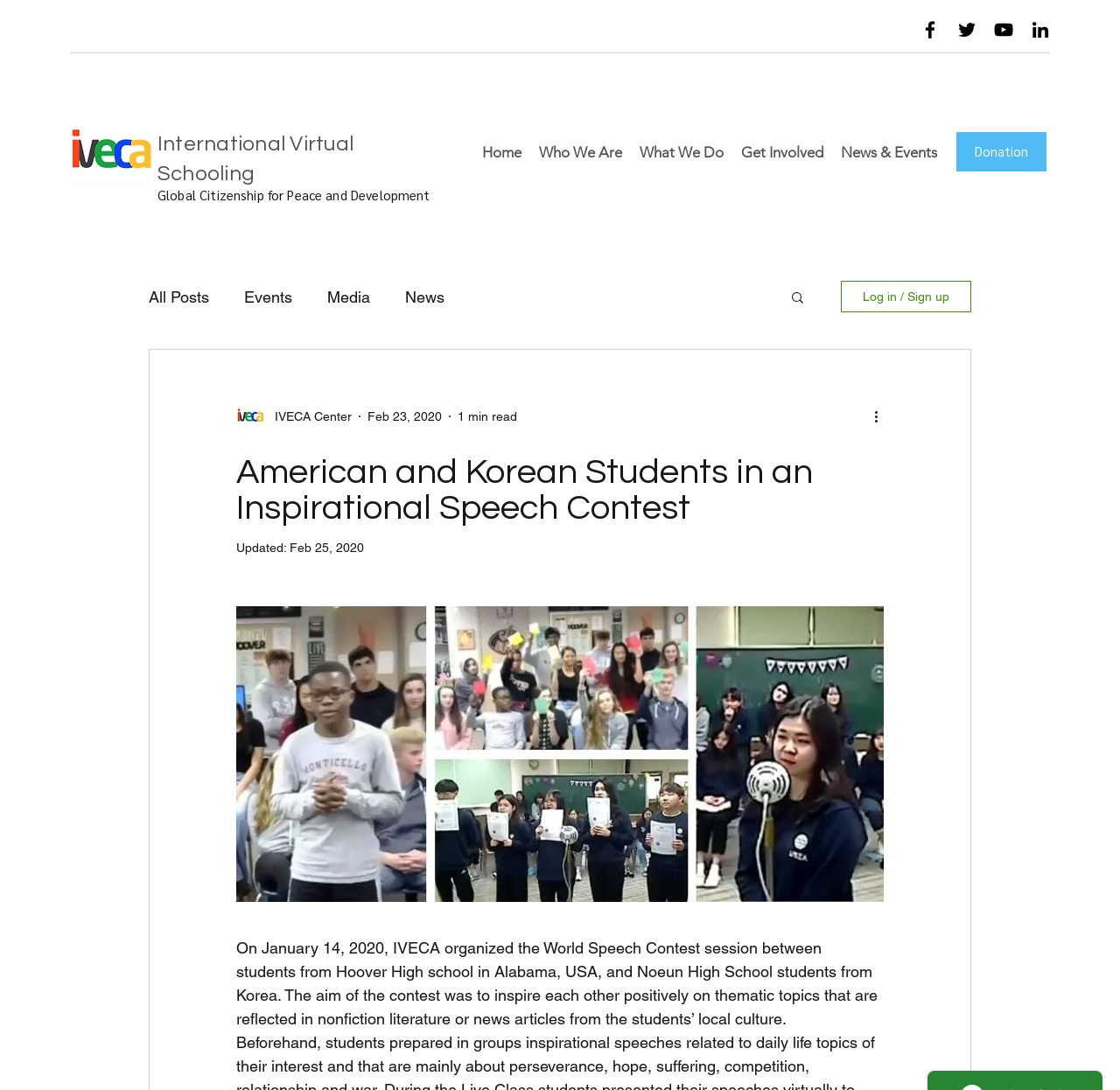Please identify the bounding box coordinates of the region to click in order to complete the task: "Visit the Facebook page". The coordinates must be four float numbers between 0 and 1, specified as [left, top, right, bottom].

[0.82, 0.017, 0.841, 0.038]